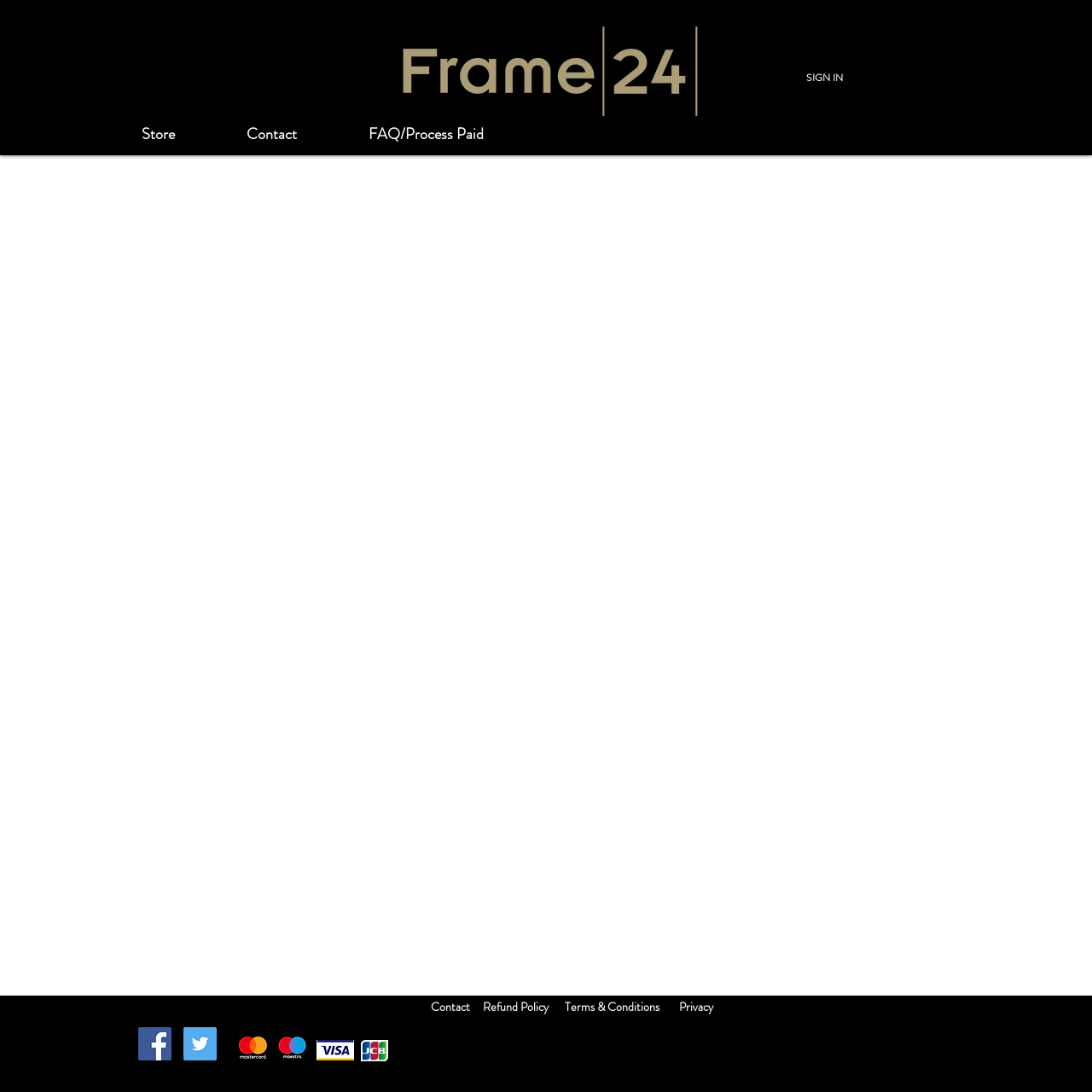Determine the bounding box coordinates of the clickable area required to perform the following instruction: "sign in". The coordinates should be represented as four float numbers between 0 and 1: [left, top, right, bottom].

[0.738, 0.064, 0.772, 0.078]